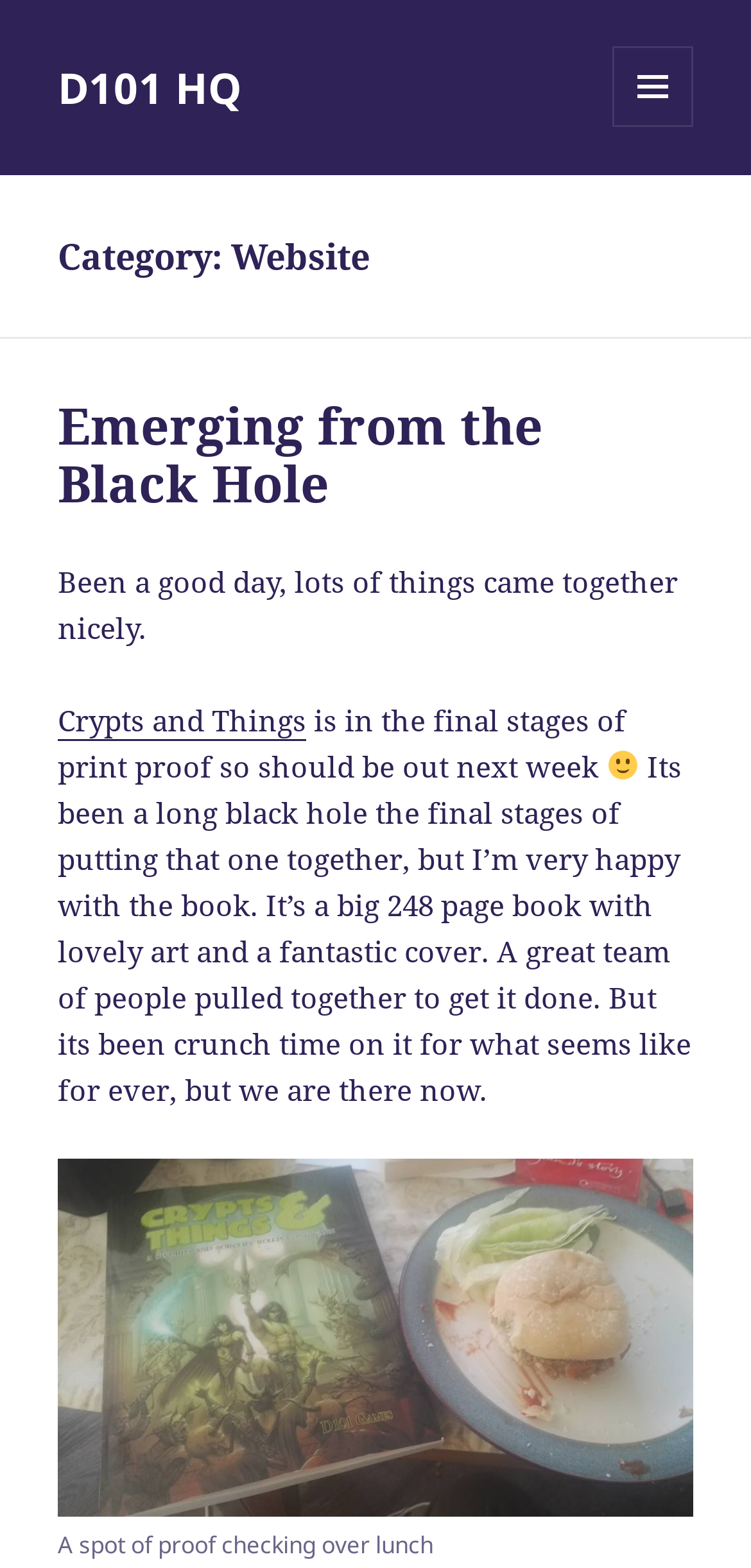From the image, can you give a detailed response to the question below:
What is the author's sentiment about the book?

The author's sentiment about the book can be determined by looking at the text 'I’m very happy with the book.' which indicates that the author is happy with the book.